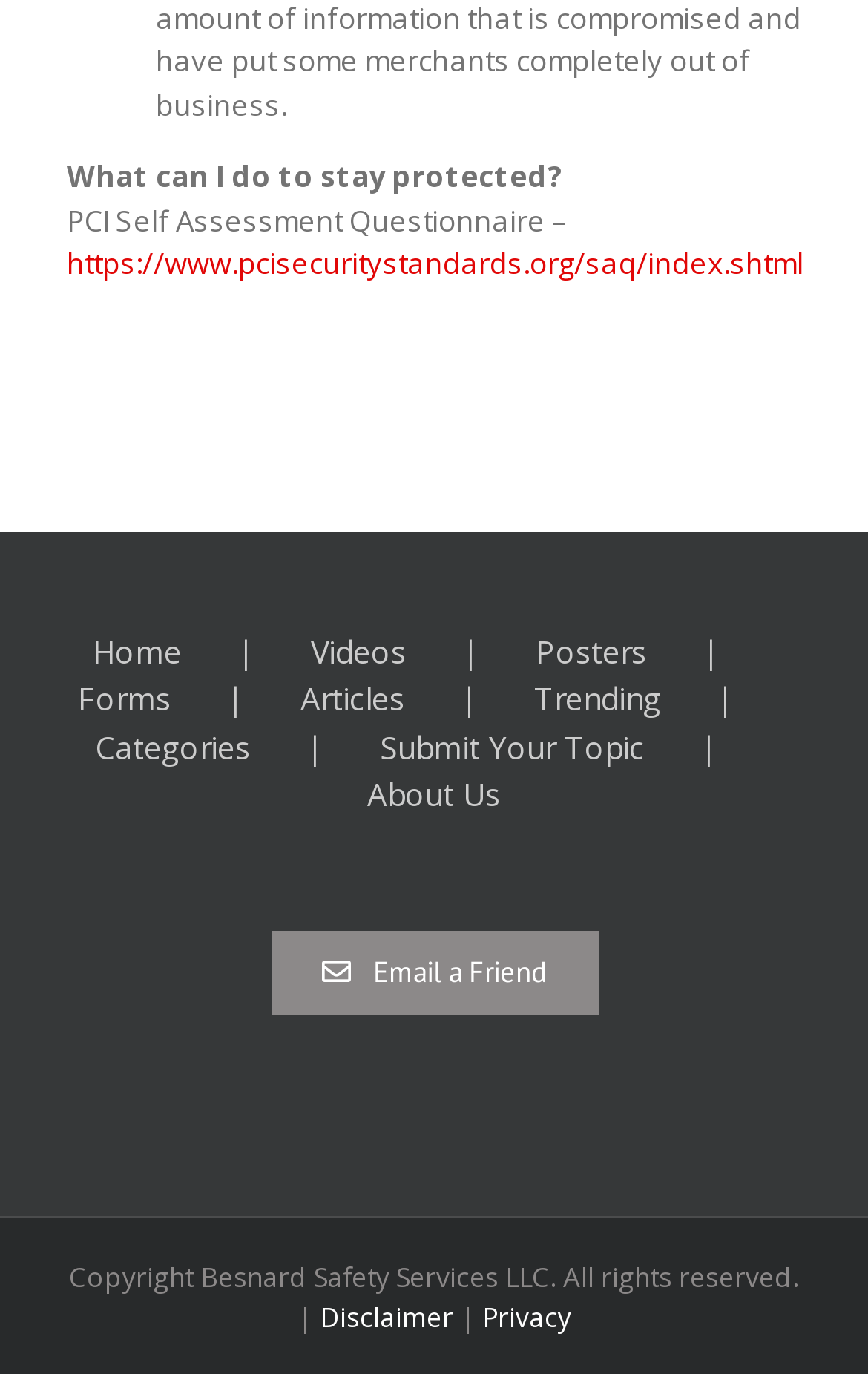What is the topic of the first static text?
Could you please answer the question thoroughly and with as much detail as possible?

The first static text element on the webpage has the text 'What can I do to stay protected?' which suggests that the topic is about staying protected from something, likely related to PCI security standards.